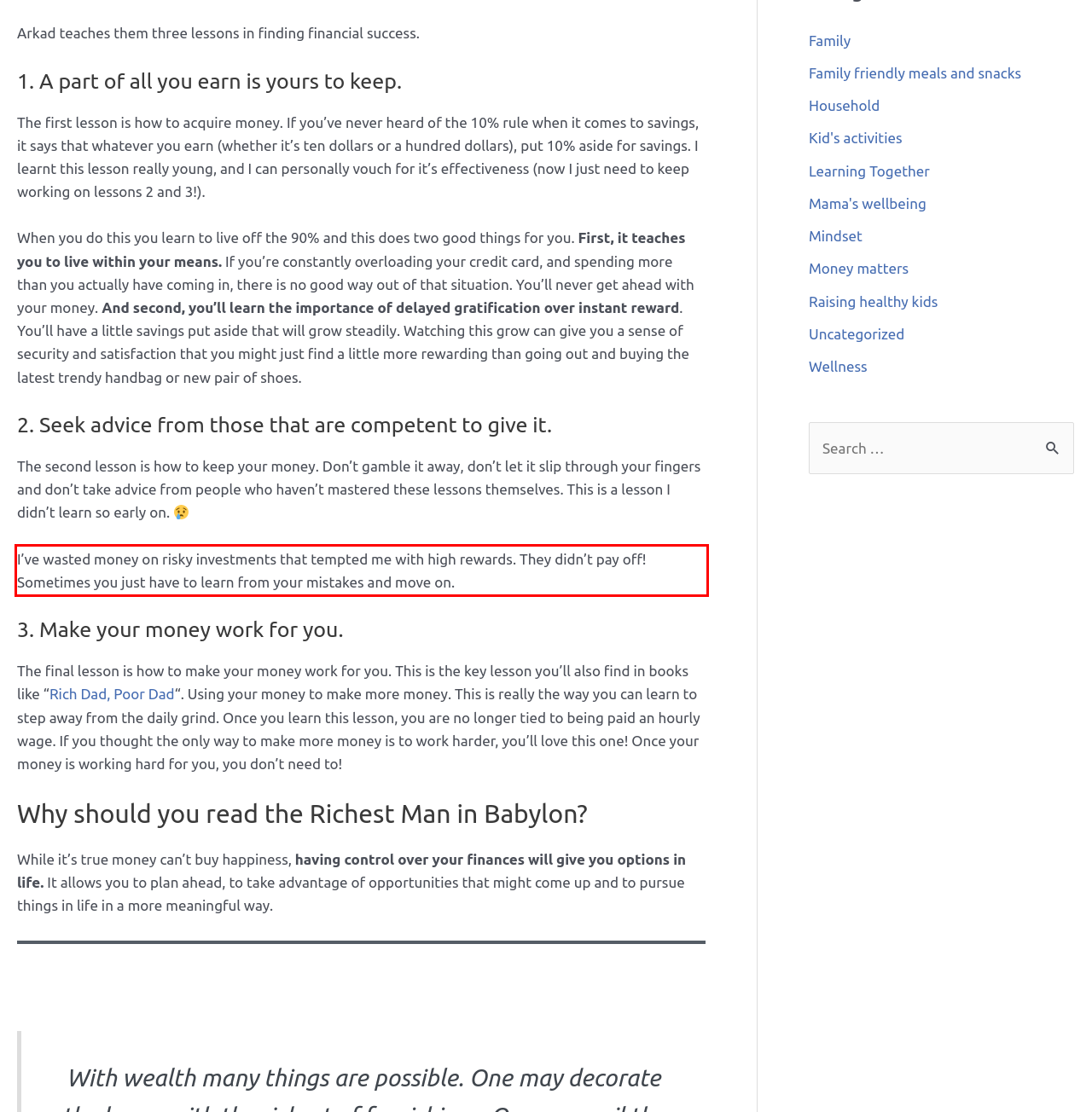Given a screenshot of a webpage containing a red bounding box, perform OCR on the text within this red bounding box and provide the text content.

I’ve wasted money on risky investments that tempted me with high rewards. They didn’t pay off! Sometimes you just have to learn from your mistakes and move on.